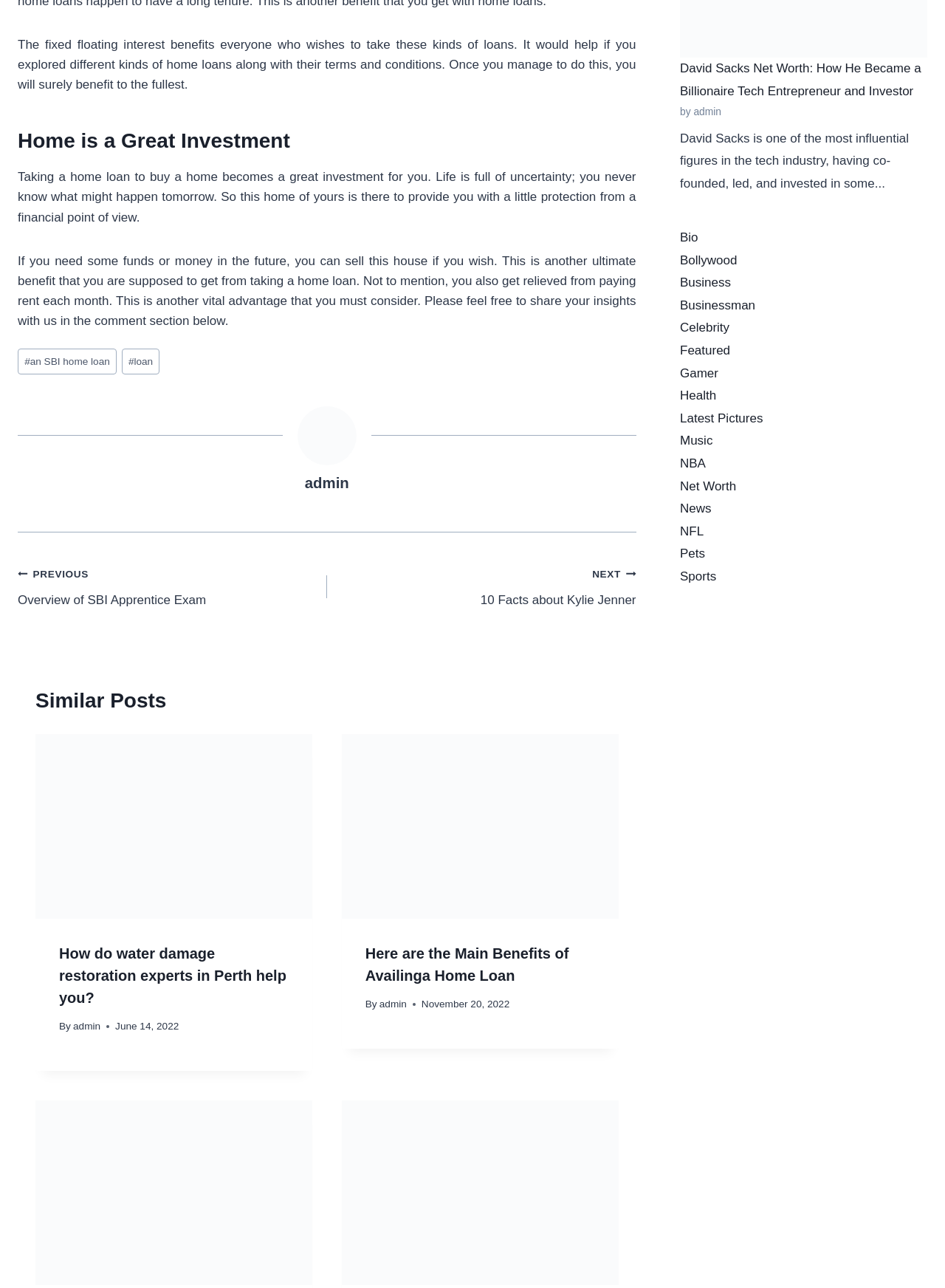Determine the bounding box coordinates of the clickable element to complete this instruction: "Explore the category of Business". Provide the coordinates in the format of four float numbers between 0 and 1, [left, top, right, bottom].

[0.72, 0.232, 0.799, 0.242]